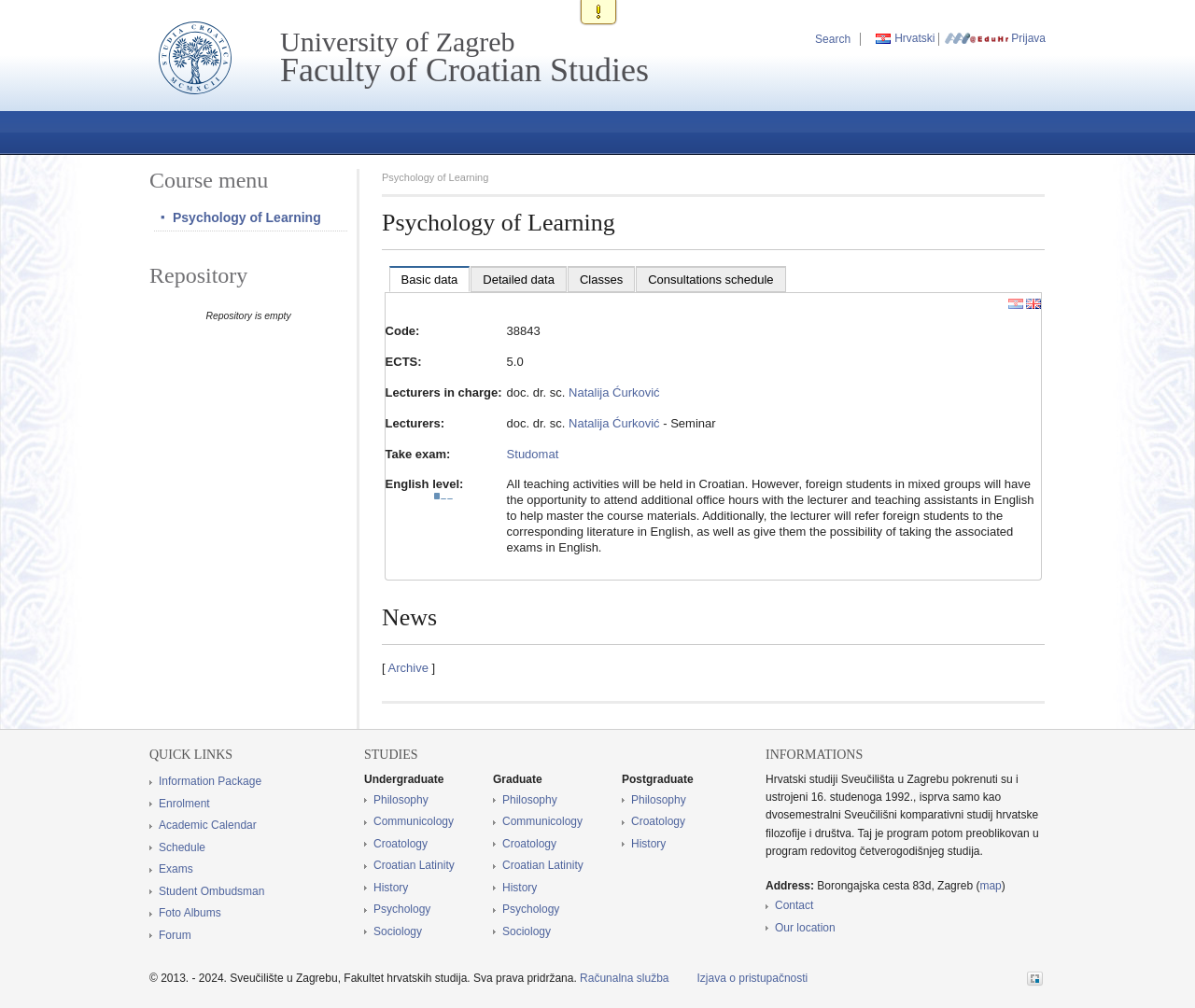Determine the bounding box coordinates for the HTML element mentioned in the following description: "Faculty of Croatian Studies". The coordinates should be a list of four floats ranging from 0 to 1, represented as [left, top, right, bottom].

[0.234, 0.051, 0.543, 0.088]